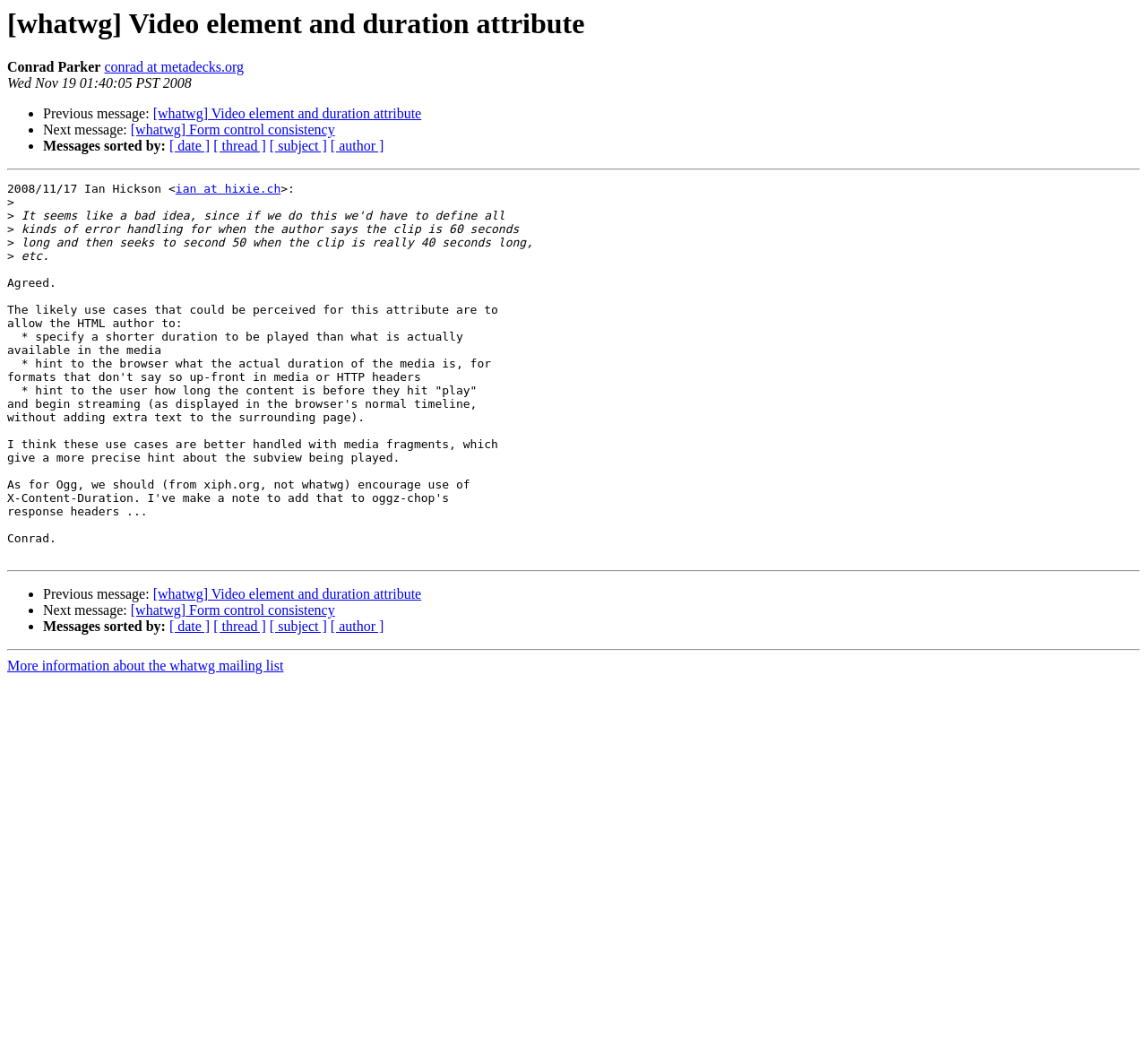What is the purpose of the 'duration' attribute?
Using the image, elaborate on the answer with as much detail as possible.

The purpose of the 'duration' attribute is to specify a shorter duration to be played than what is actually available in the media, as mentioned in the text 'allow the HTML author to: * specify a shorter duration to be played than what is actually available in the media'.